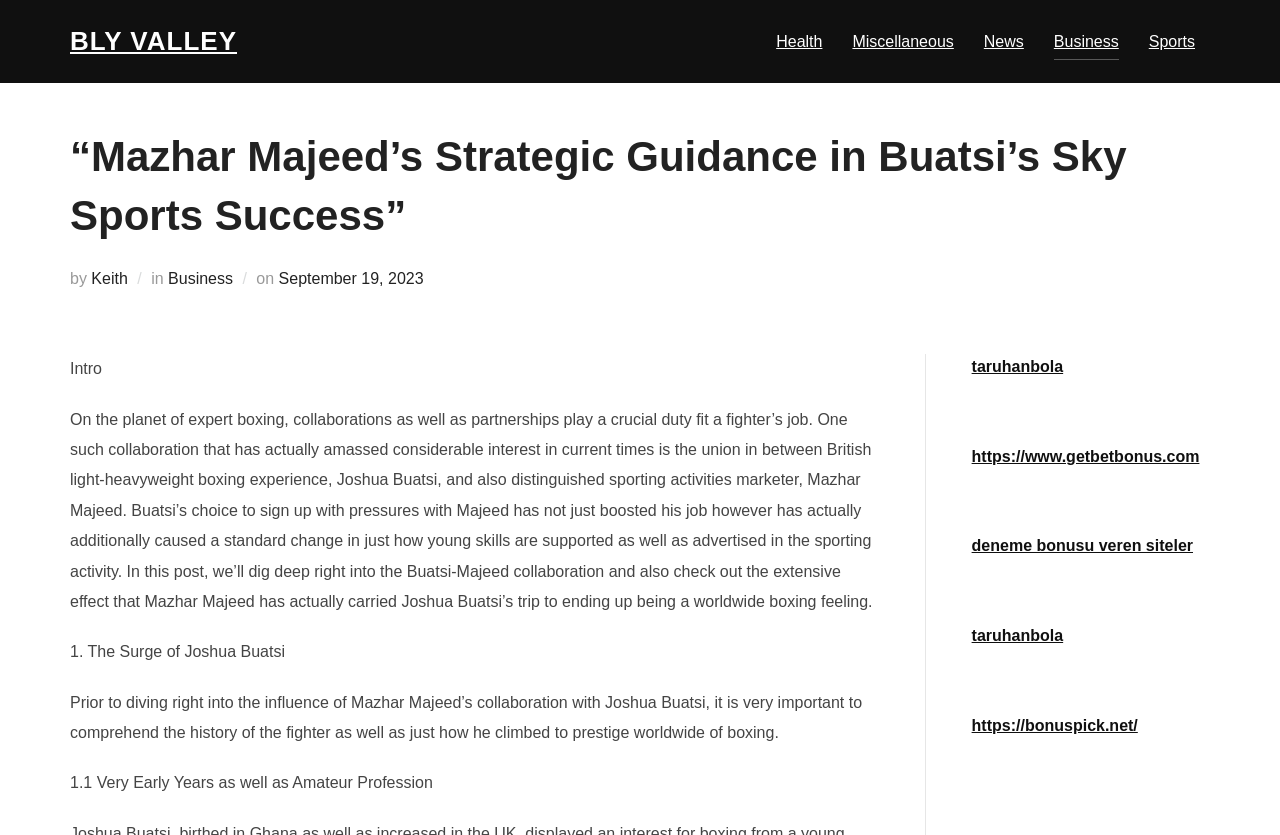Locate the bounding box coordinates of the area where you should click to accomplish the instruction: "Click on the 'Sports' link".

[0.897, 0.027, 0.934, 0.072]